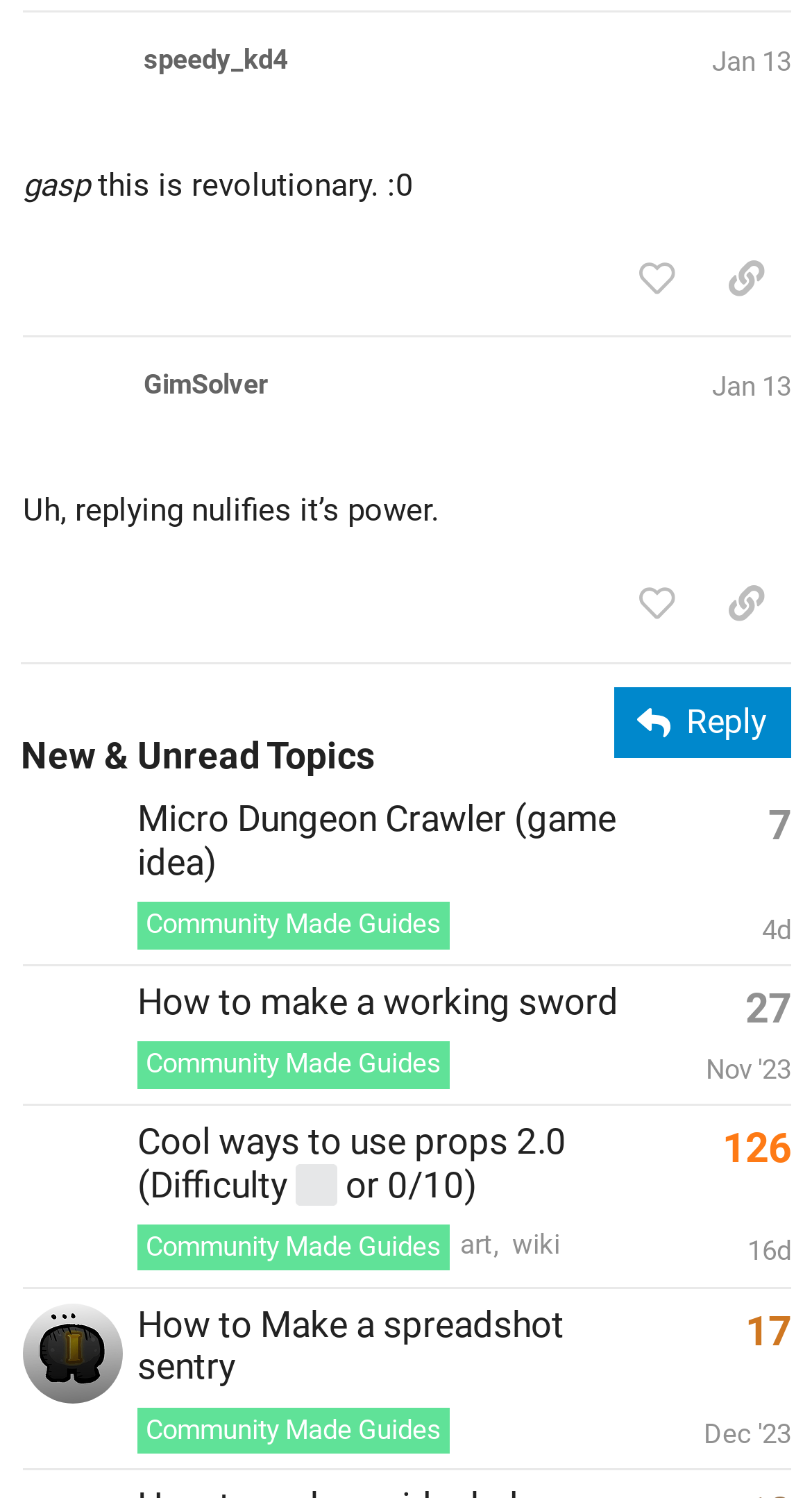Locate the bounding box coordinates of the item that should be clicked to fulfill the instruction: "View the topic Micro Dungeon Crawler".

[0.169, 0.533, 0.759, 0.589]